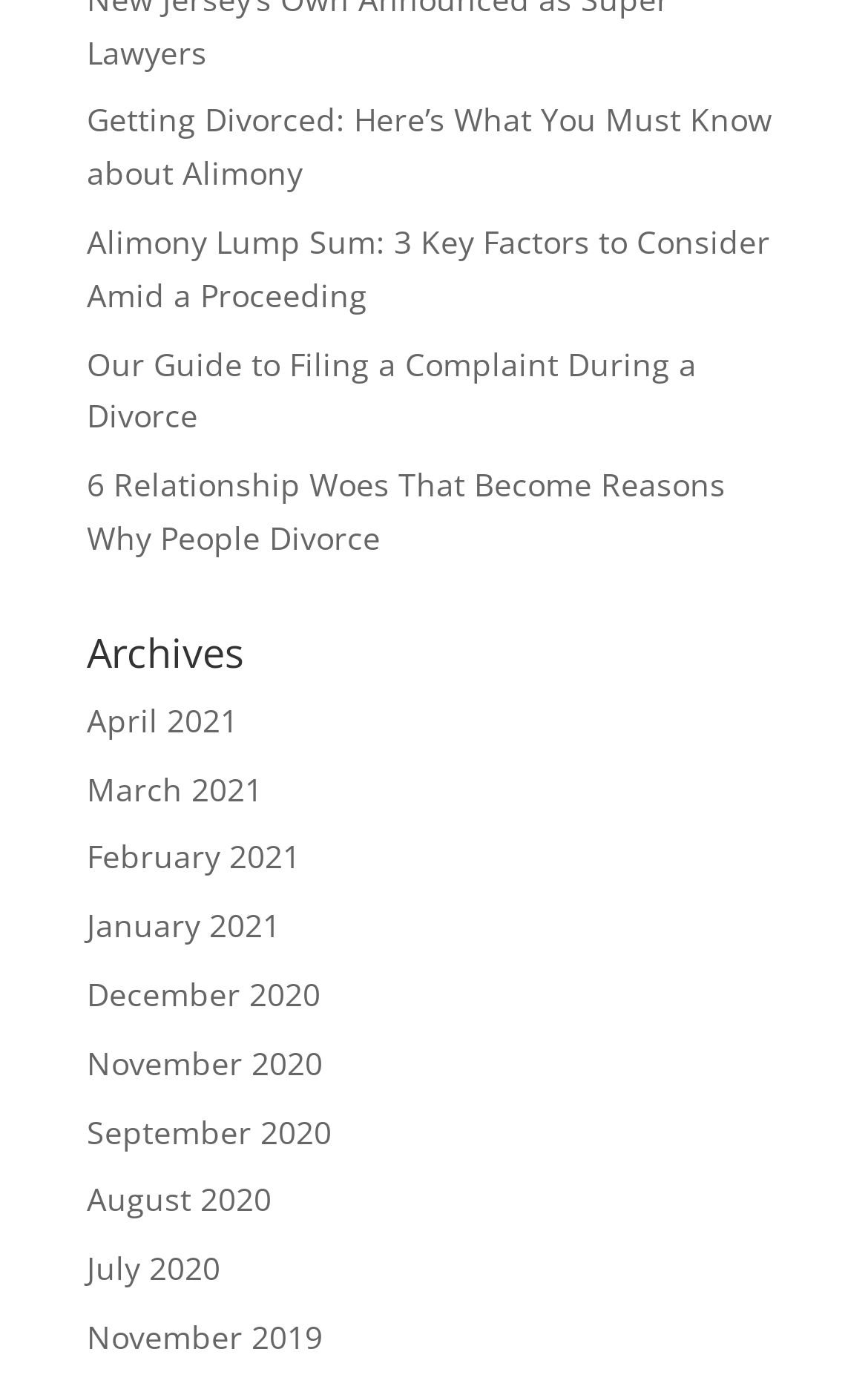Provide the bounding box coordinates of the HTML element described by the text: "July 2020".

[0.1, 0.894, 0.254, 0.924]